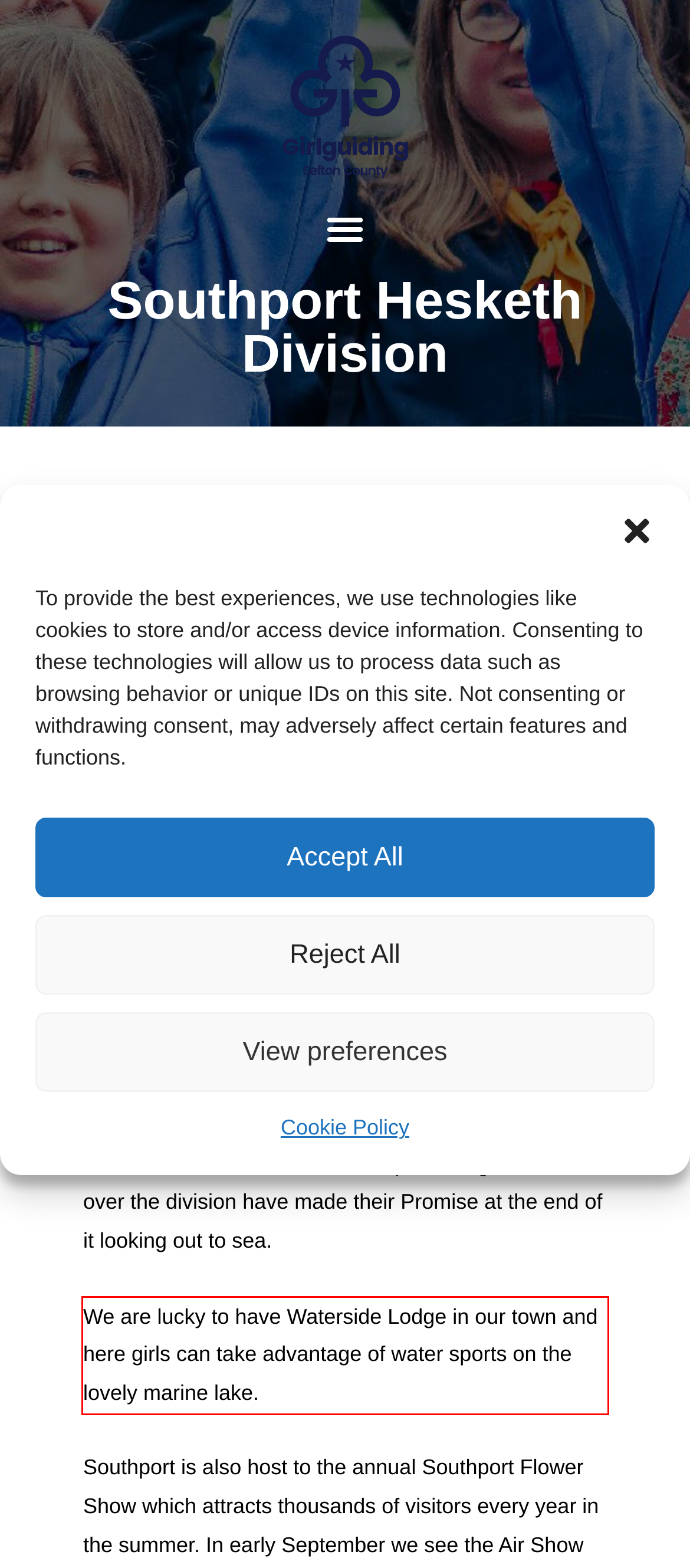Identify the text inside the red bounding box in the provided webpage screenshot and transcribe it.

We are lucky to have Waterside Lodge in our town and here girls can take advantage of water sports on the lovely marine lake.